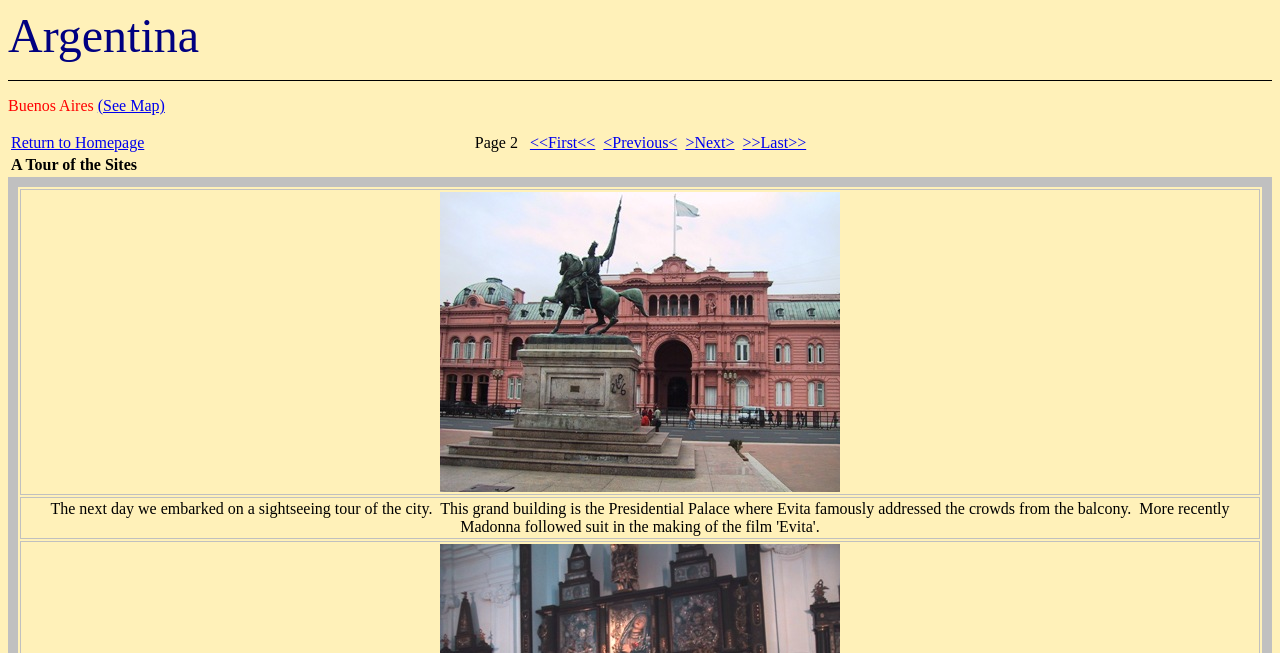Determine the bounding box coordinates of the UI element described by: "(See Map)".

[0.076, 0.149, 0.129, 0.175]